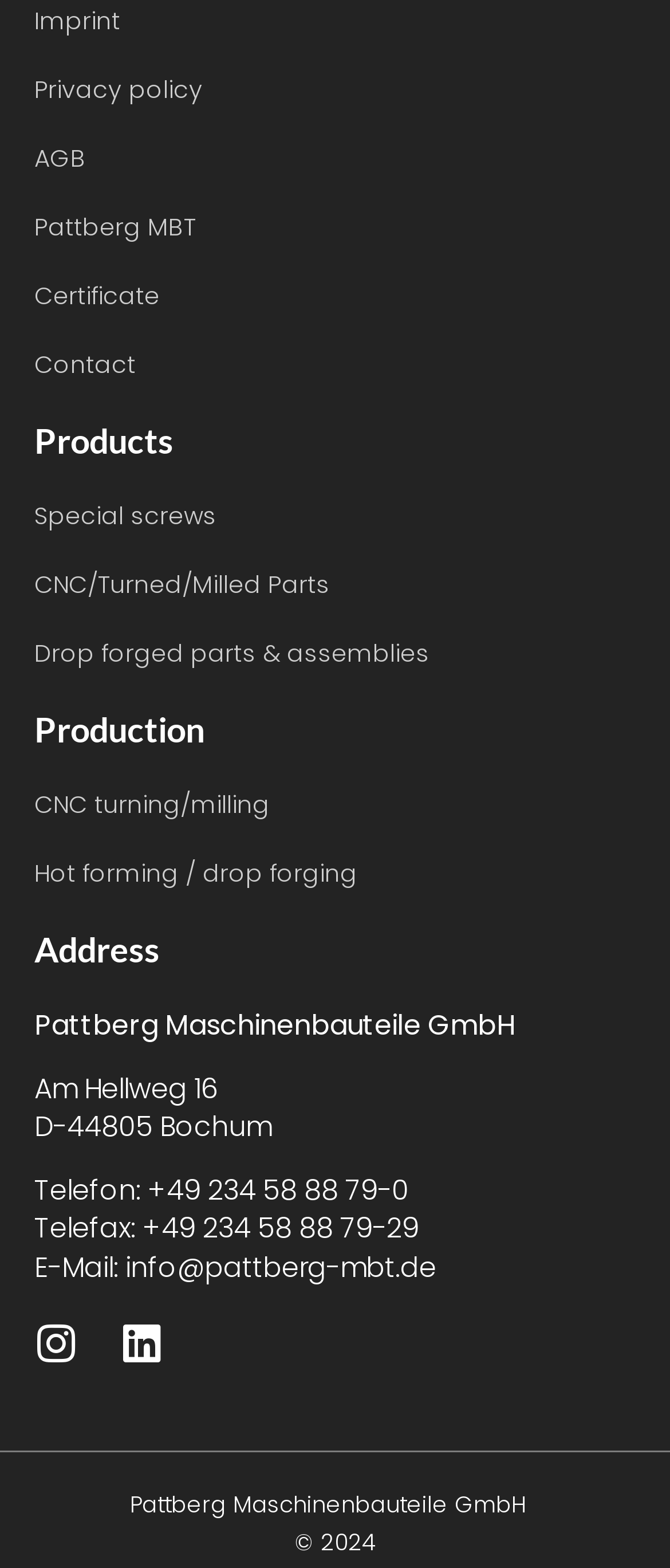Pinpoint the bounding box coordinates of the area that should be clicked to complete the following instruction: "Contact us". The coordinates must be given as four float numbers between 0 and 1, i.e., [left, top, right, bottom].

[0.051, 0.221, 0.949, 0.243]